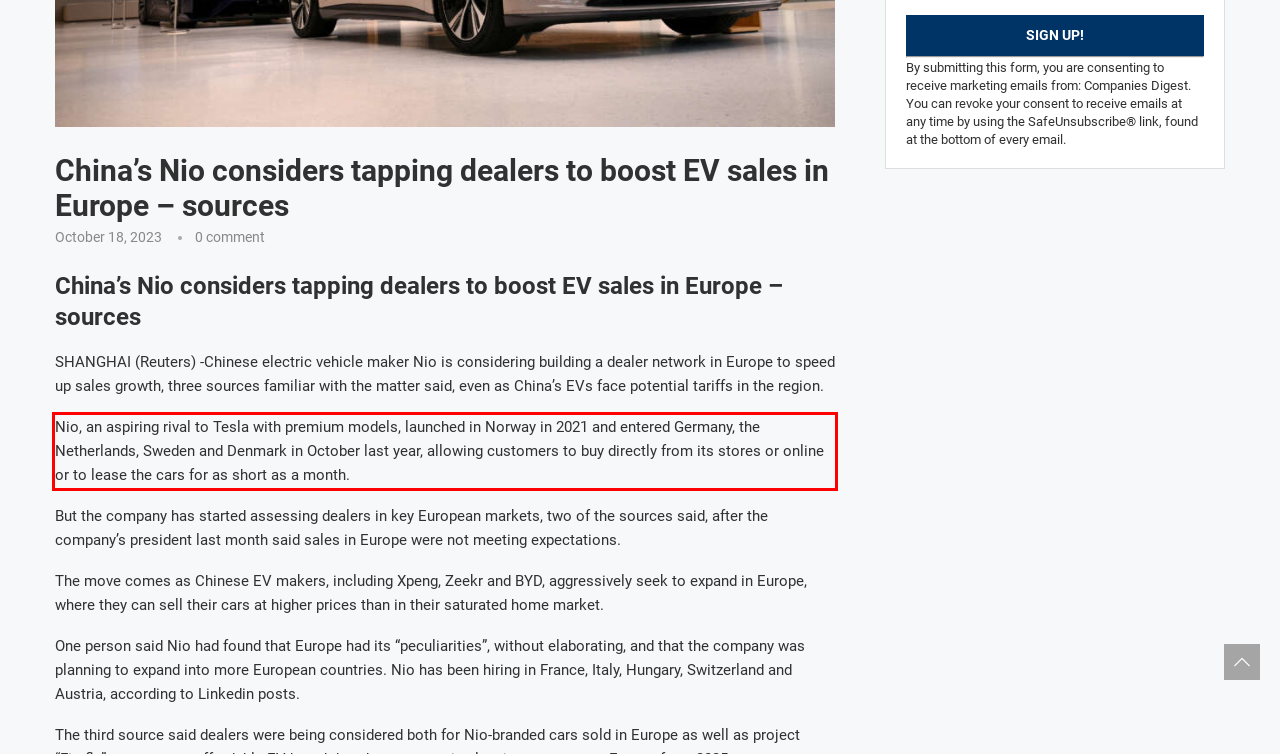You have a screenshot of a webpage where a UI element is enclosed in a red rectangle. Perform OCR to capture the text inside this red rectangle.

Nio, an aspiring rival to Tesla with premium models, launched in Norway in 2021 and entered Germany, the Netherlands, Sweden and Denmark in October last year, allowing customers to buy directly from its stores or online or to lease the cars for as short as a month.